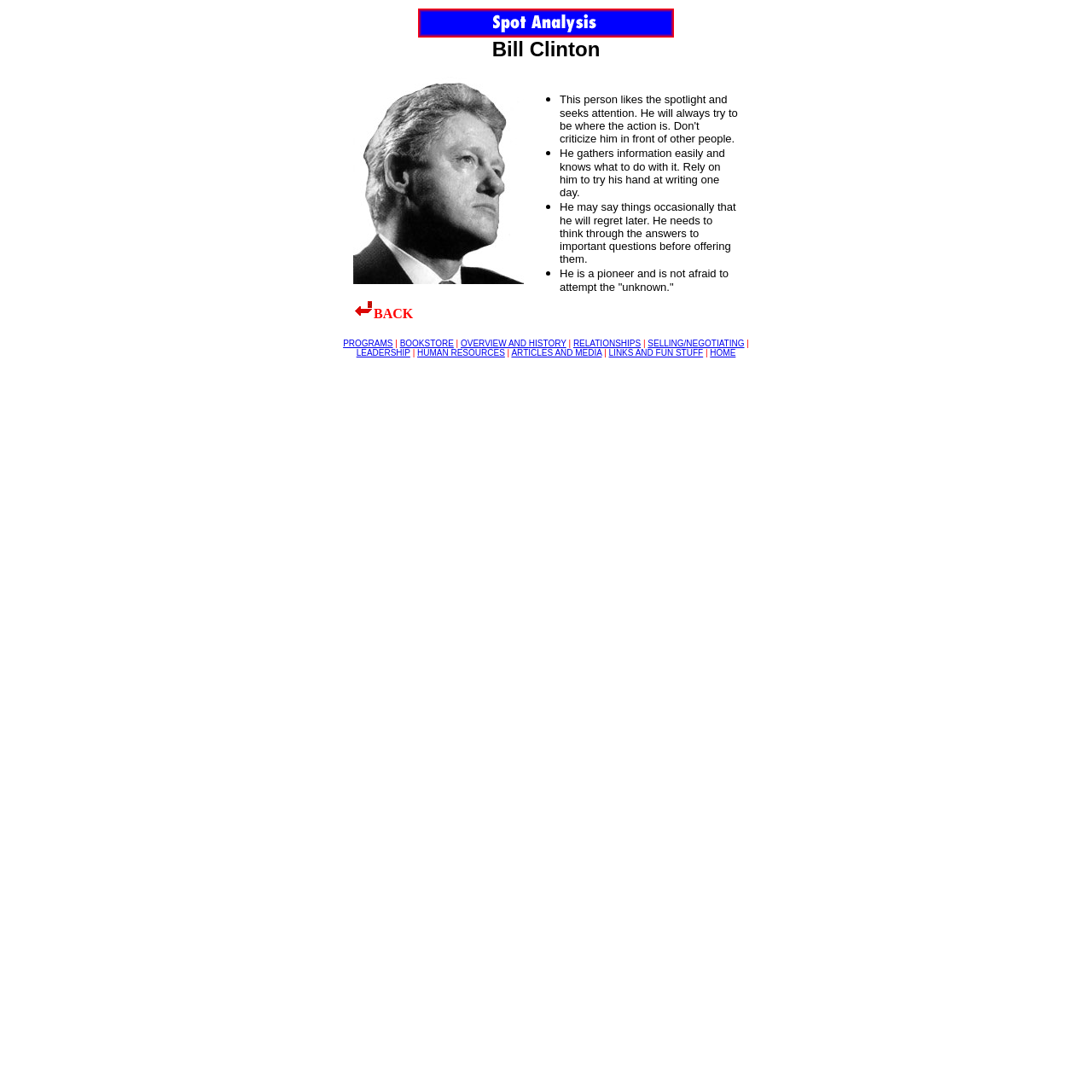Locate the bounding box of the user interface element based on this description: "ARTICLES AND MEDIA".

[0.468, 0.319, 0.551, 0.327]